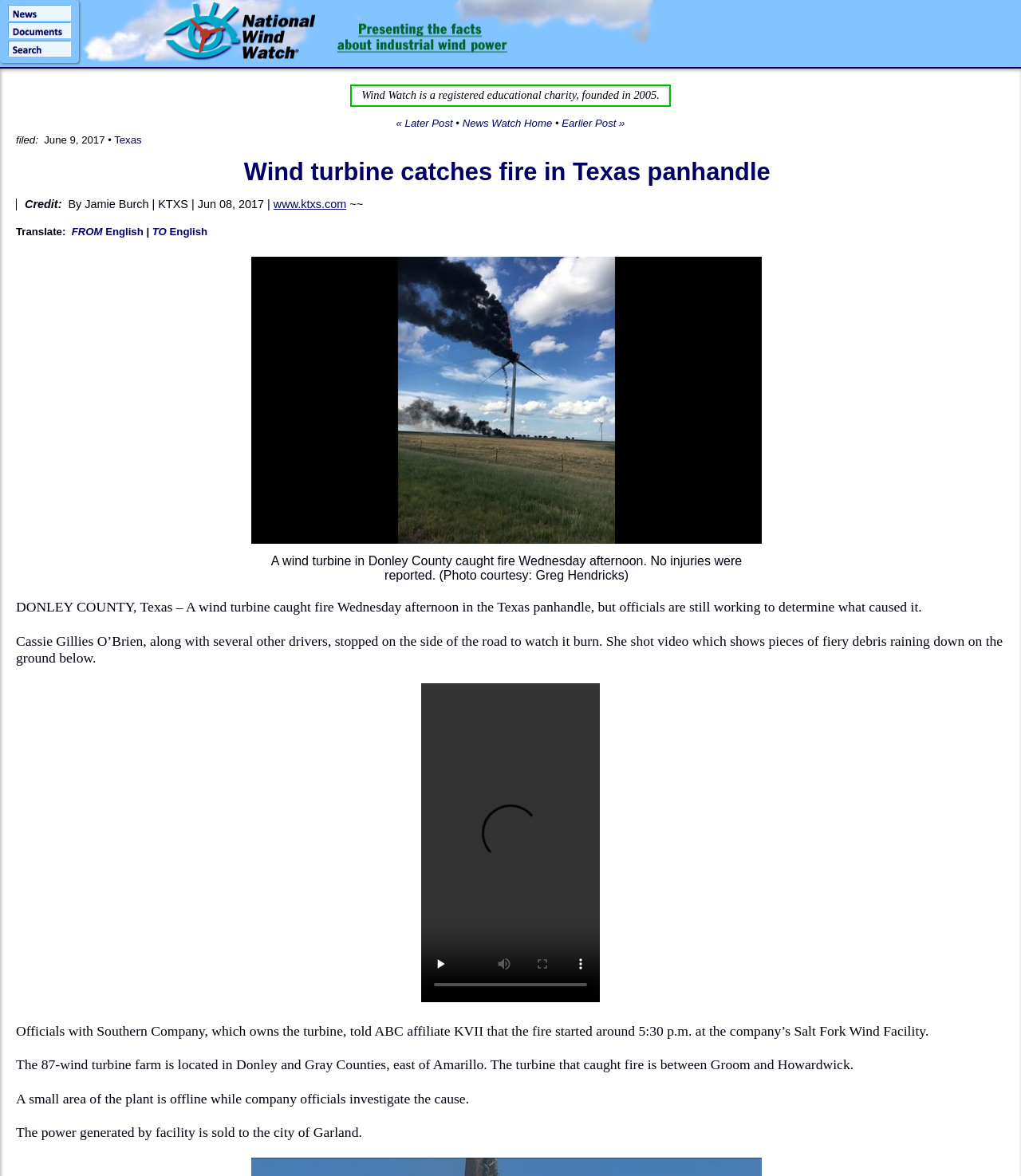Extract the main title from the webpage and generate its text.

Wind turbine catches fire in Texas panhandle 